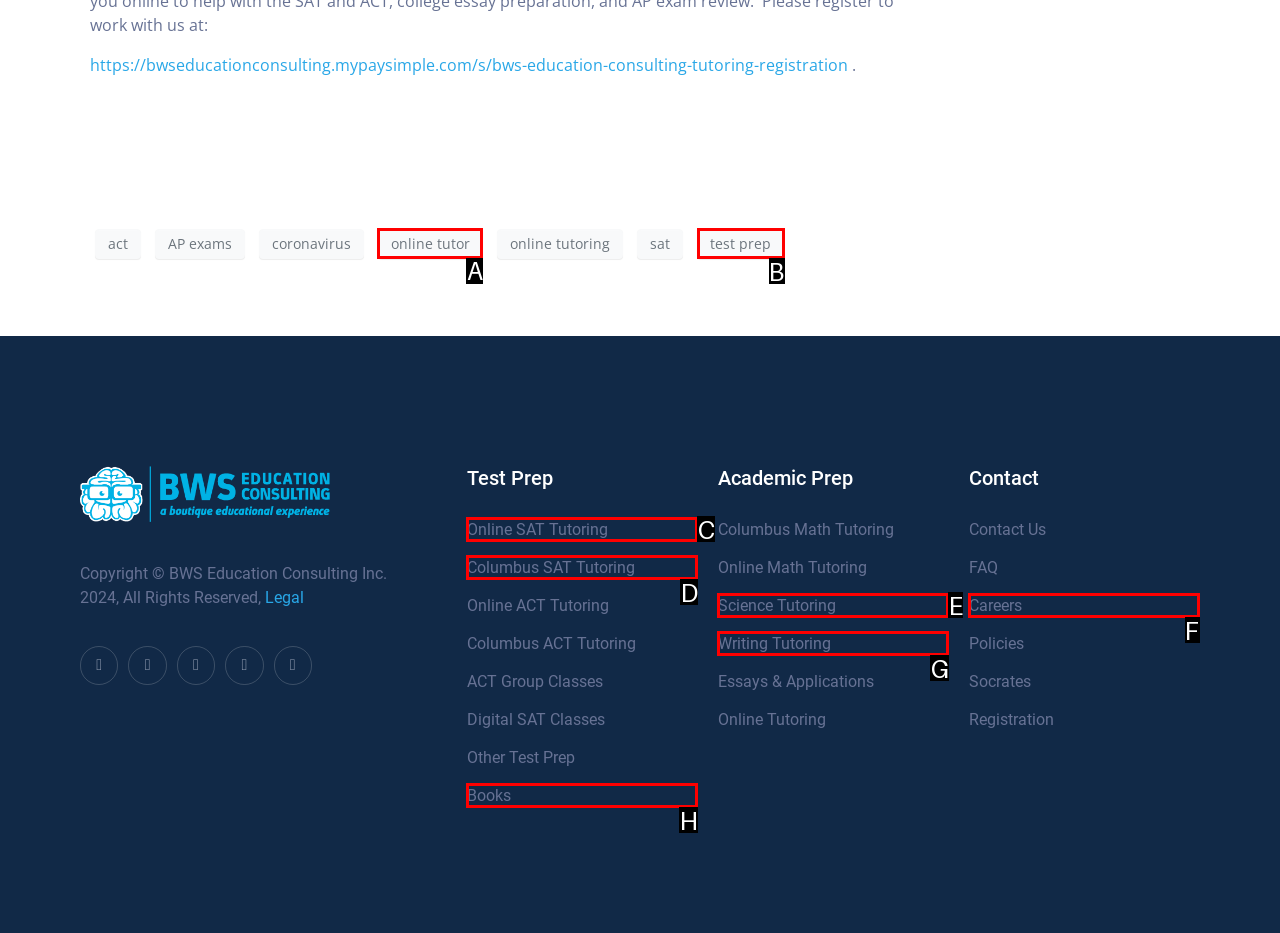Which UI element should be clicked to perform the following task: learn about online tutoring? Answer with the corresponding letter from the choices.

A